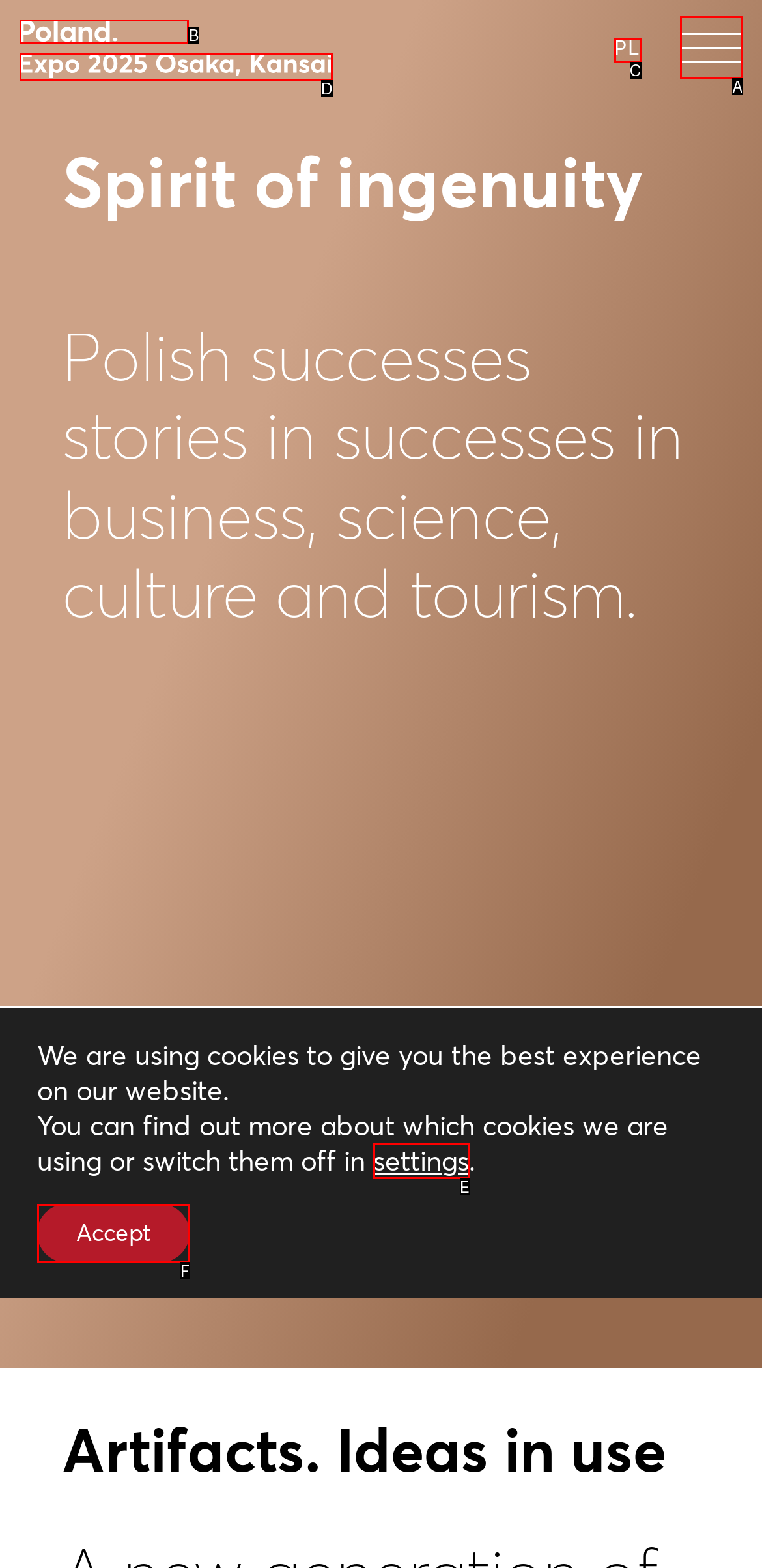Select the letter that corresponds to the description: settings. Provide your answer using the option's letter.

E